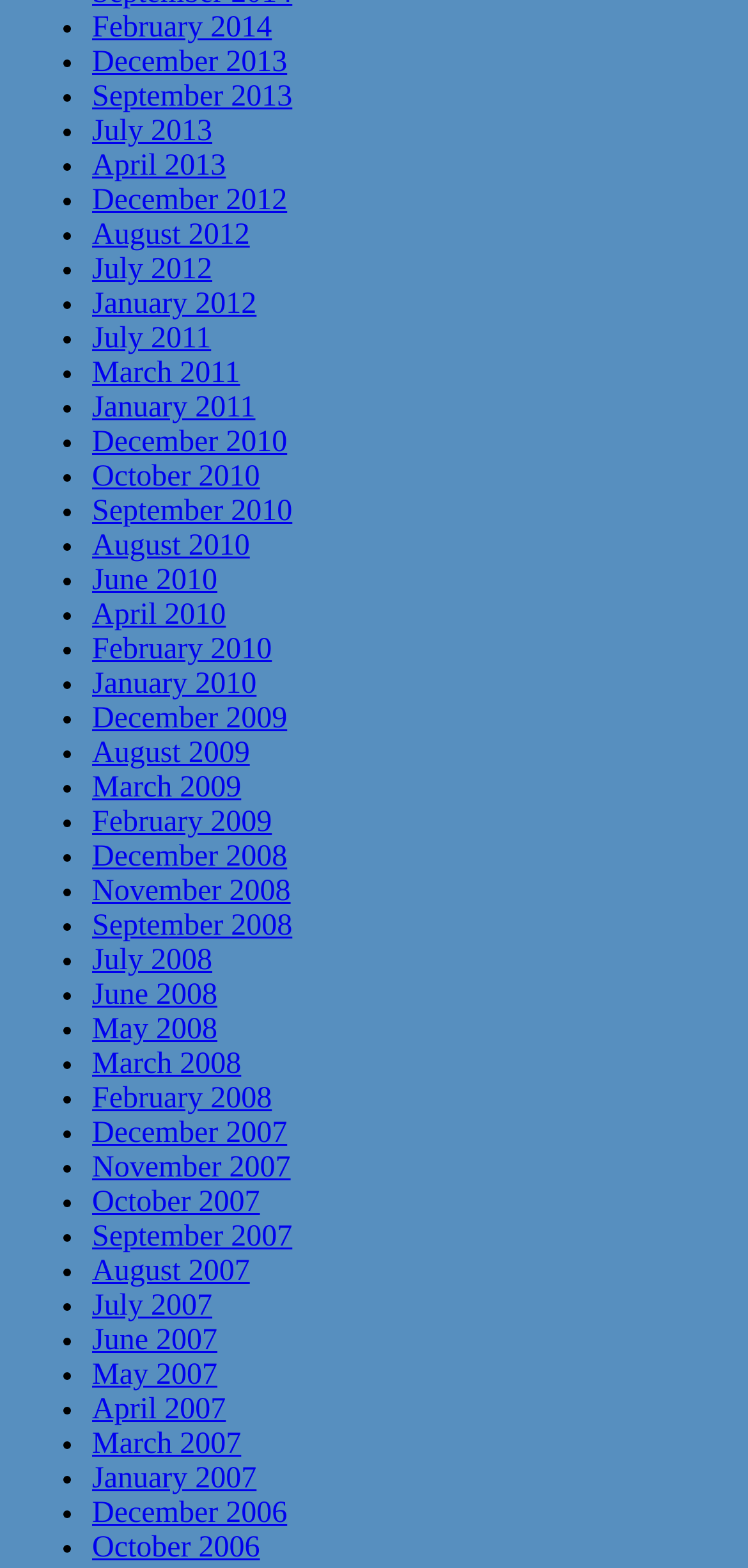Please provide a brief answer to the question using only one word or phrase: 
What is the format of the dates in the list?

Month Year